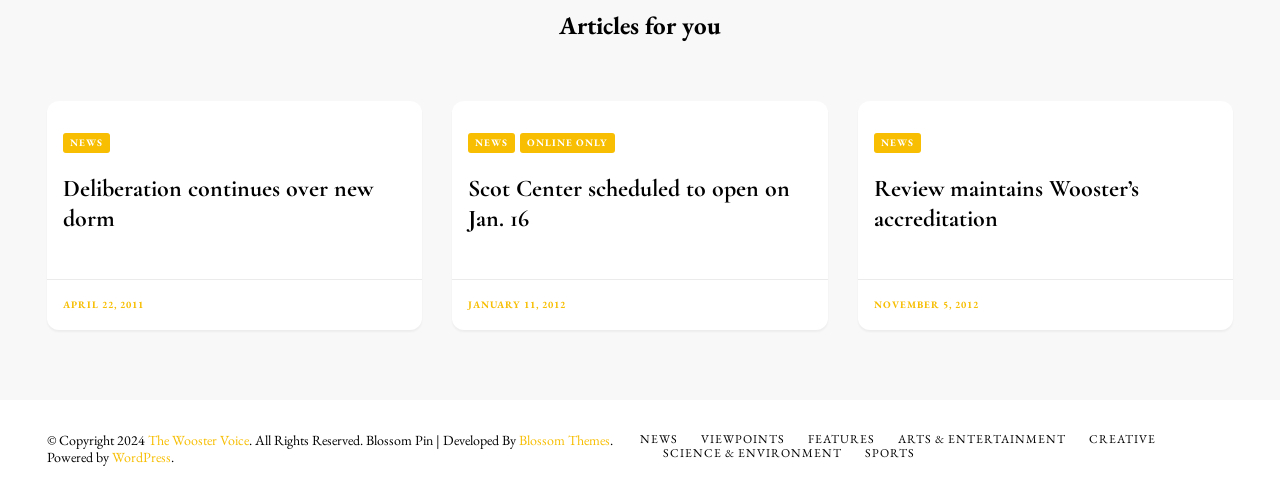How many articles are displayed on this webpage?
From the image, respond with a single word or phrase.

3